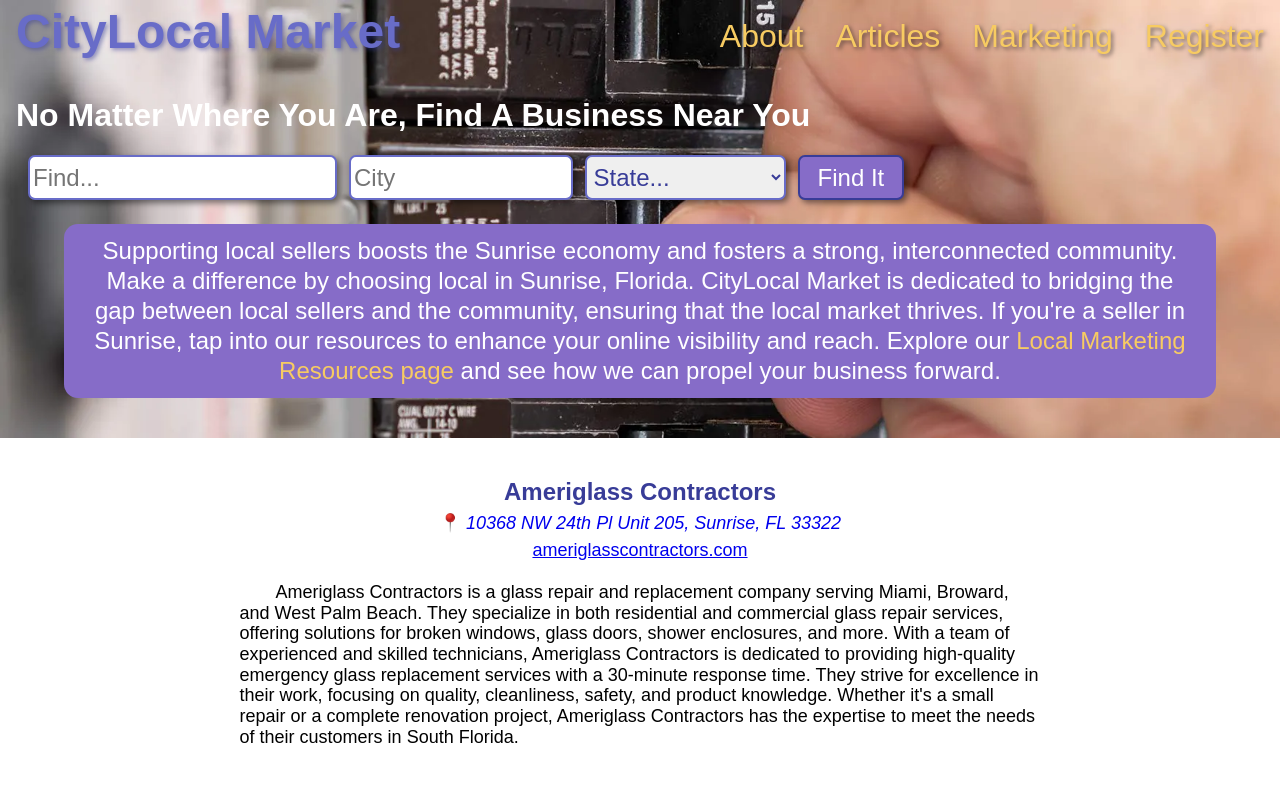What is the name of the business?
From the details in the image, provide a complete and detailed answer to the question.

I found the answer by looking at the heading element with the text 'Ameriglass Contractors' which is located at the coordinates [0.394, 0.587, 0.606, 0.632]. This heading is likely to be the name of the business being described on the webpage.